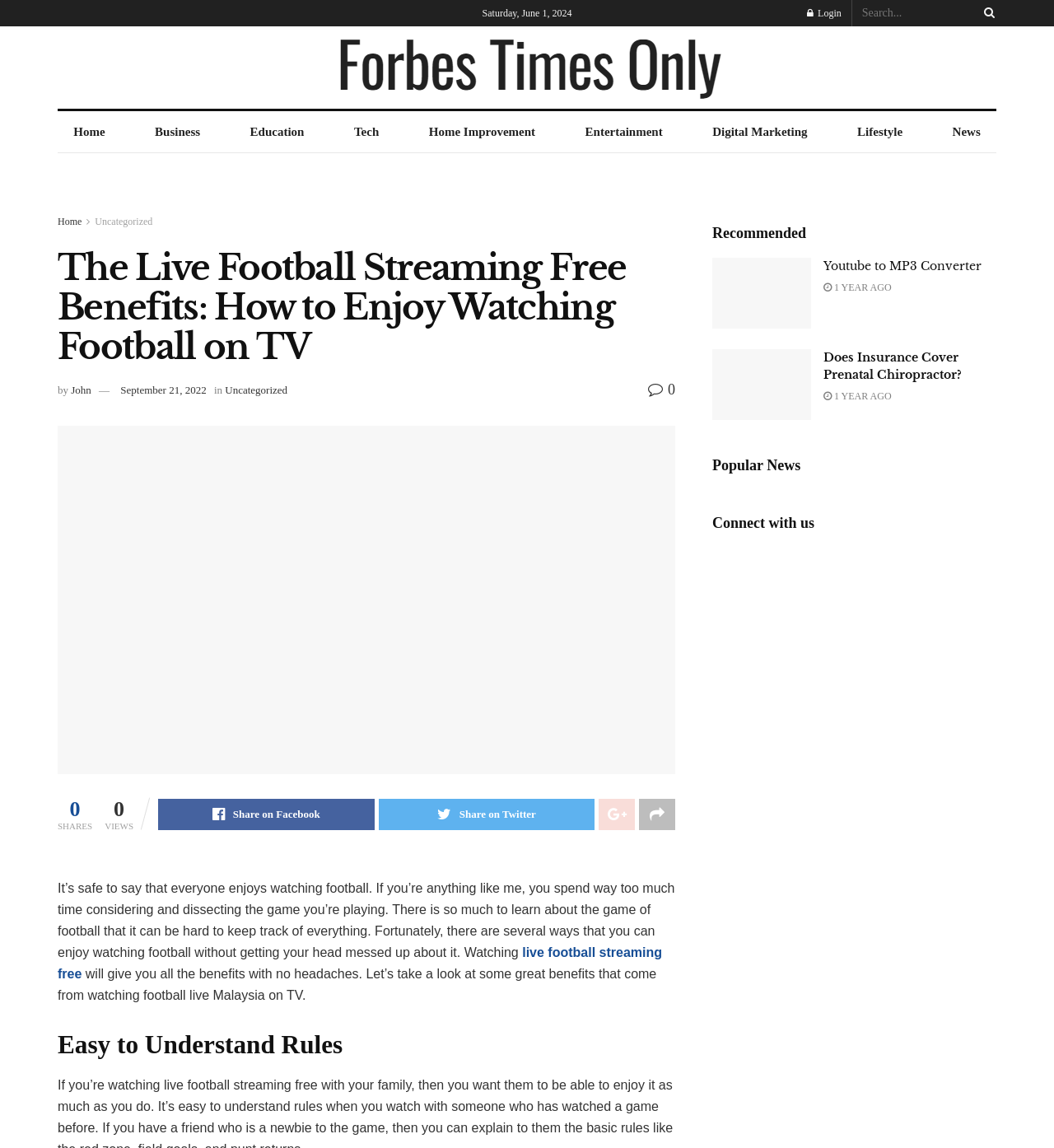Please provide a comprehensive response to the question below by analyzing the image: 
What is the date displayed at the top of the webpage?

I found the date 'Saturday, June 1, 2024' at the top of the webpage, which is displayed as a static text element.